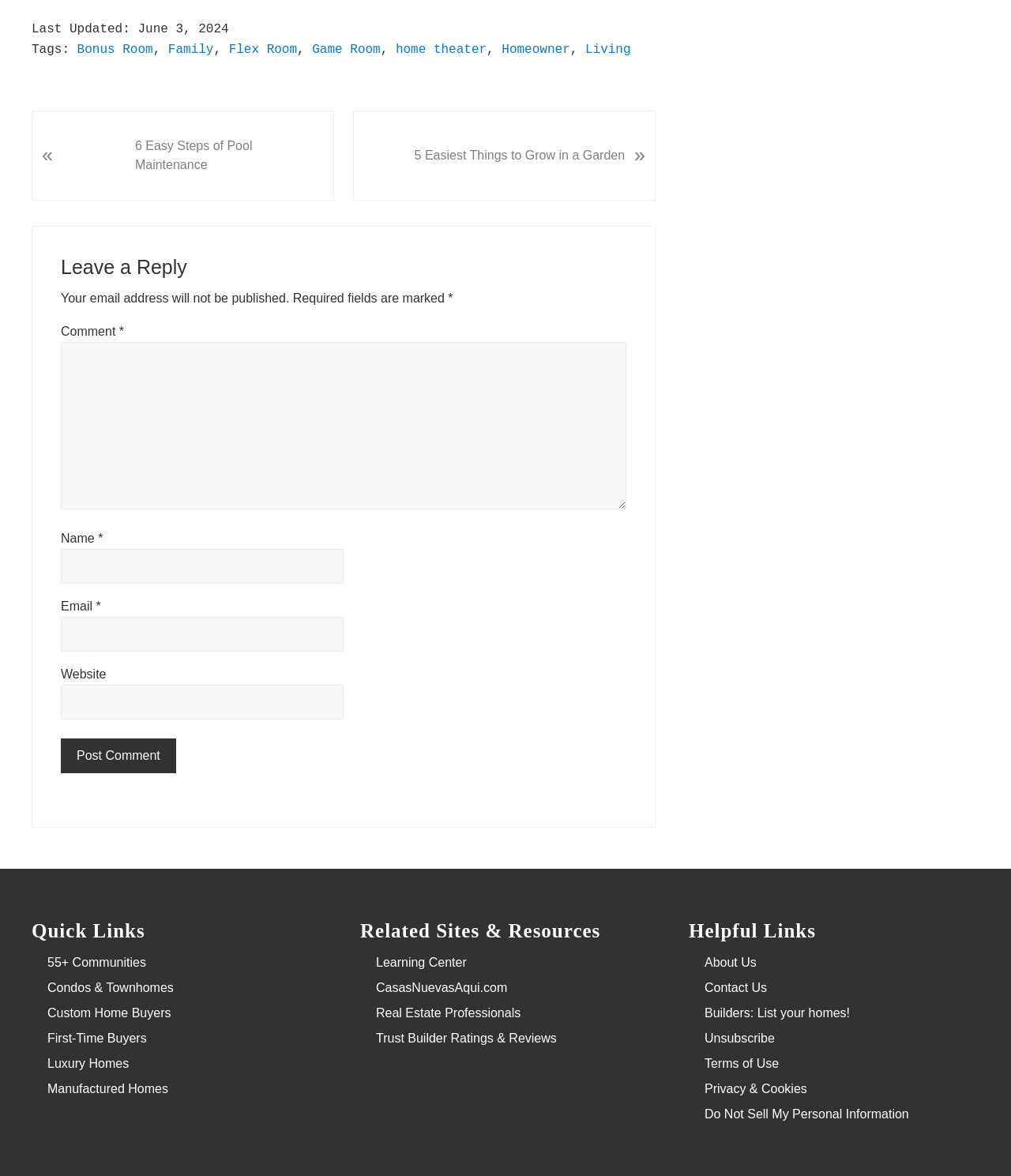Find the bounding box coordinates of the element to click in order to complete the given instruction: "Click on the 'Post Comment' button."

[0.06, 0.628, 0.174, 0.658]